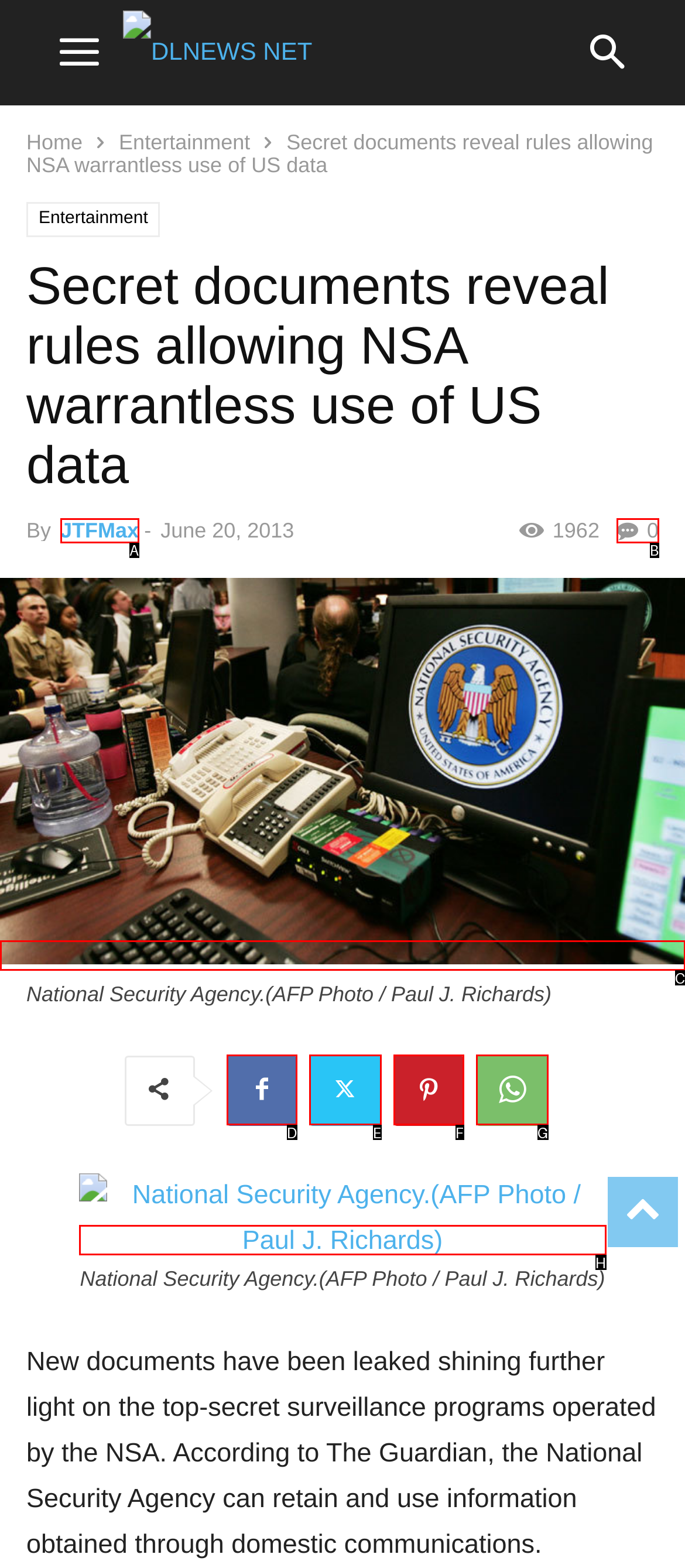Based on the description: 0, select the HTML element that best fits. Reply with the letter of the correct choice from the options given.

B